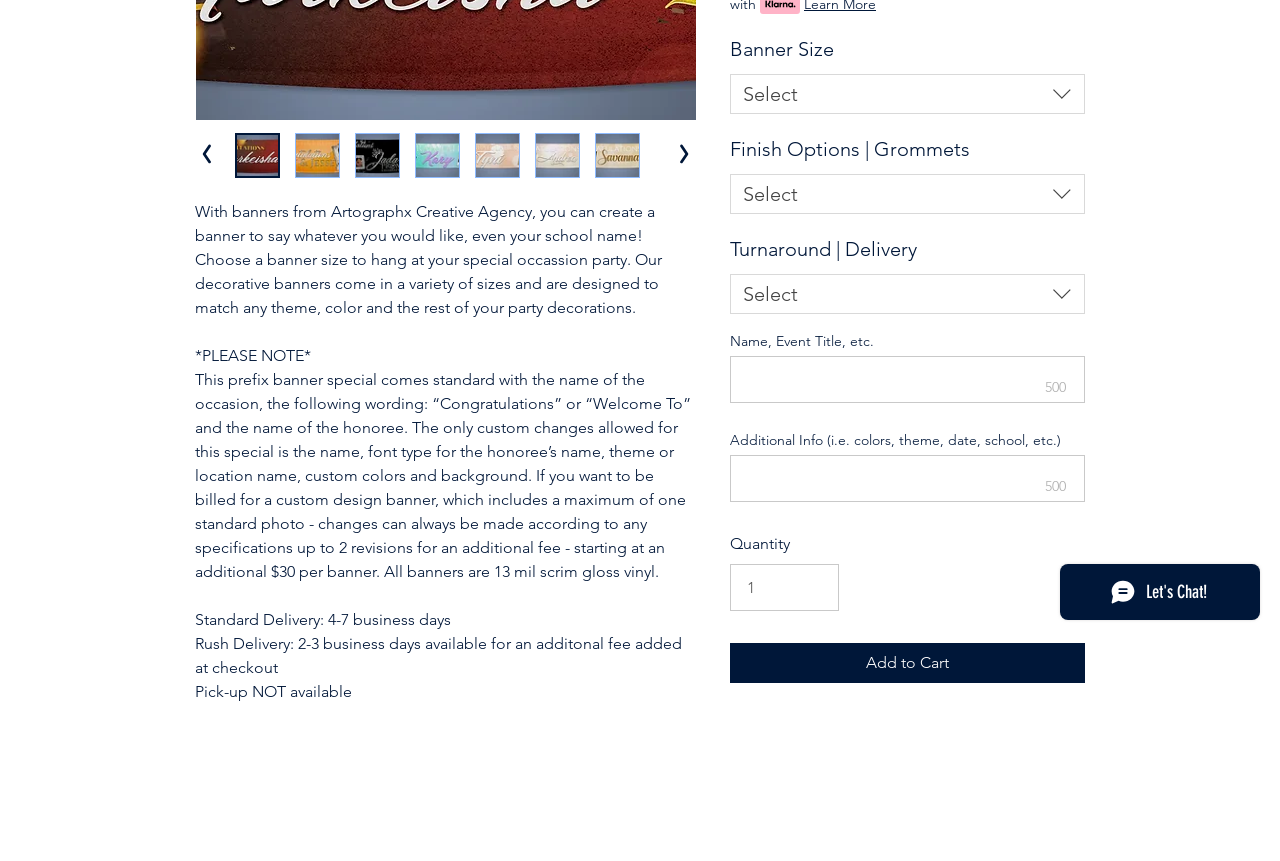Determine the bounding box for the described HTML element: "input value="1" aria-label="Quantity" value="1"". Ensure the coordinates are four float numbers between 0 and 1 in the format [left, top, right, bottom].

[0.57, 0.541, 0.655, 0.594]